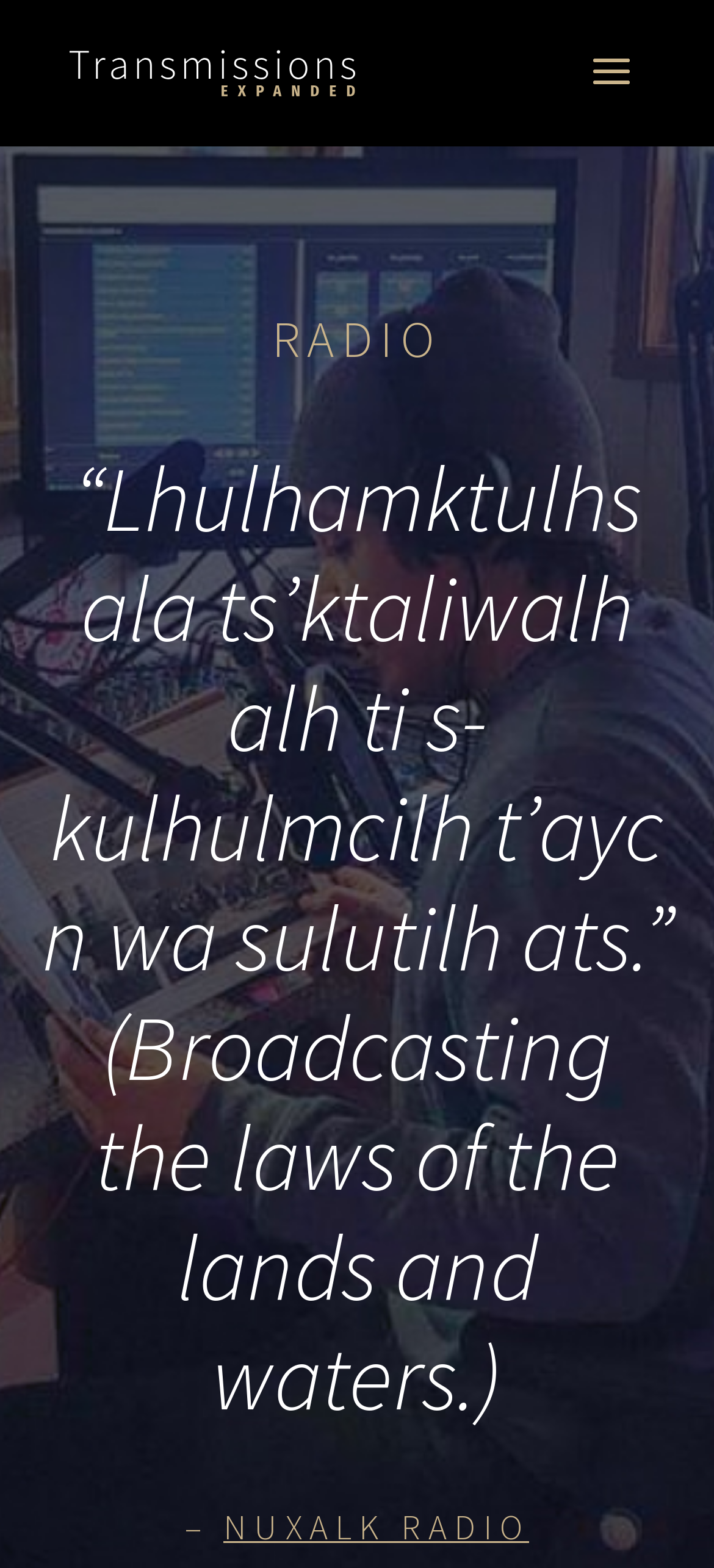Answer the question with a single word or phrase: 
What is the theme of the radio station?

Laws of the lands and waters